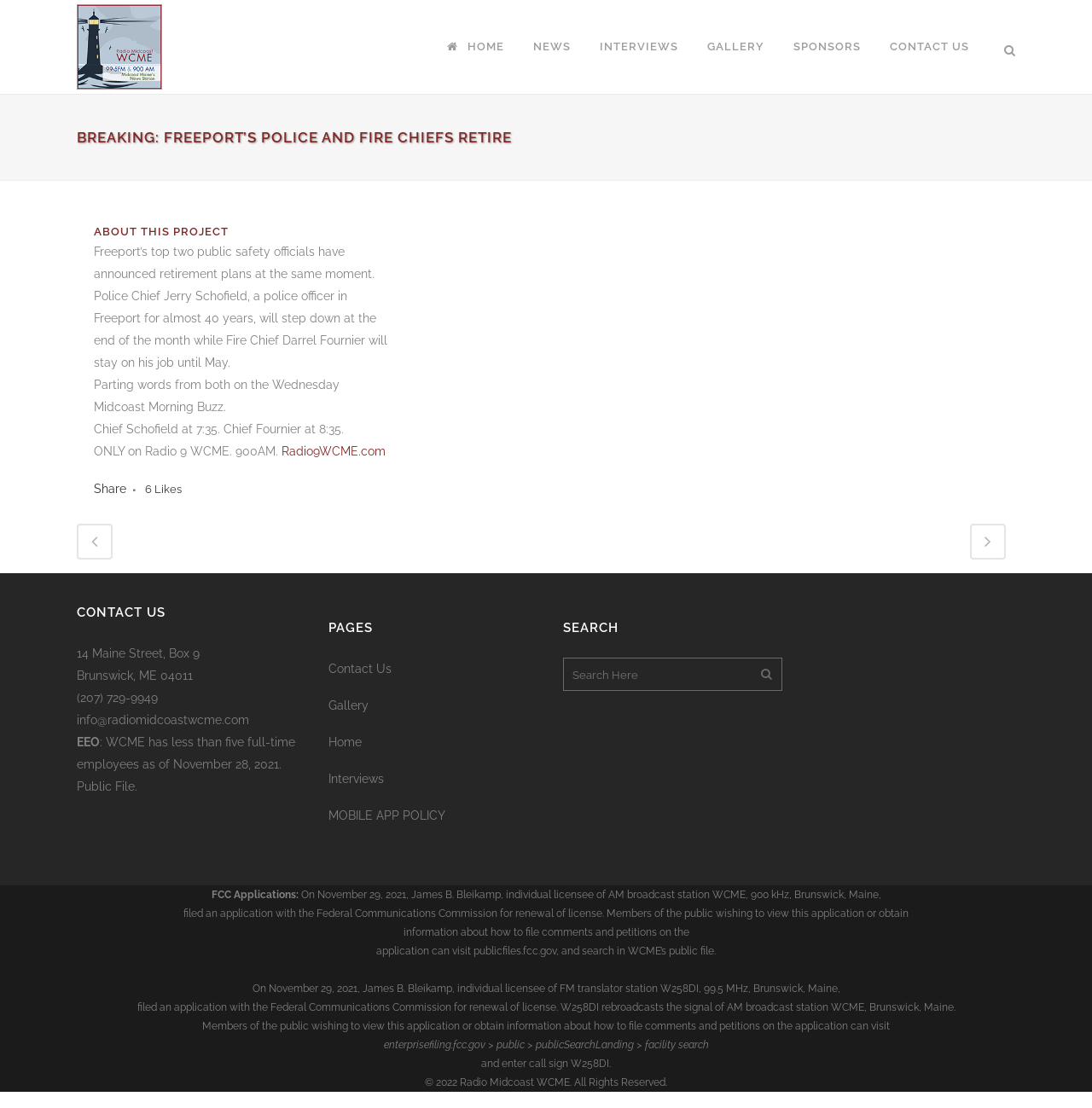Find the bounding box coordinates of the element I should click to carry out the following instruction: "Search".

[0.516, 0.594, 0.716, 0.624]